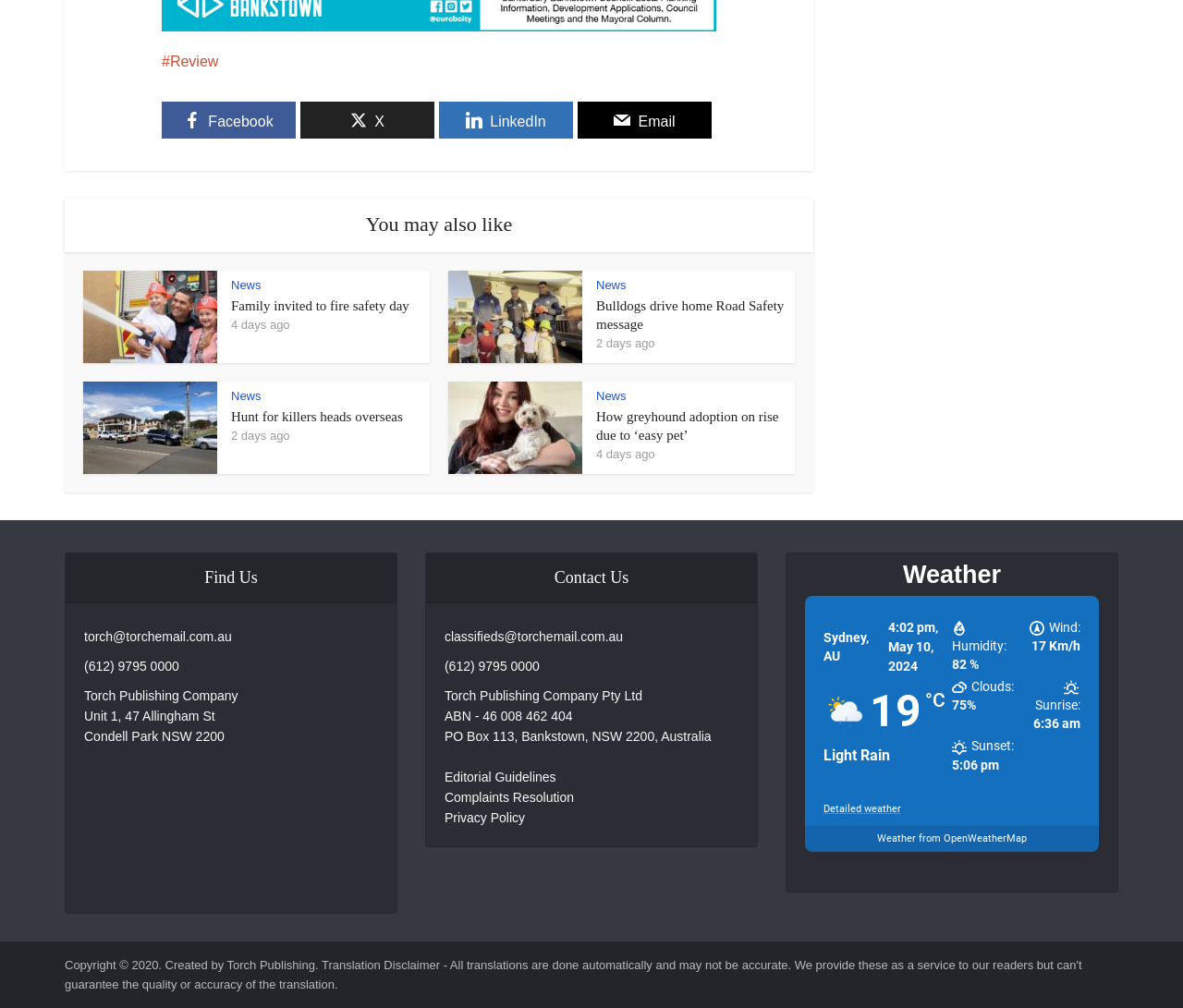Identify the bounding box coordinates of the clickable section necessary to follow the following instruction: "Click on Facebook link". The coordinates should be presented as four float numbers from 0 to 1, i.e., [left, top, right, bottom].

[0.137, 0.101, 0.25, 0.137]